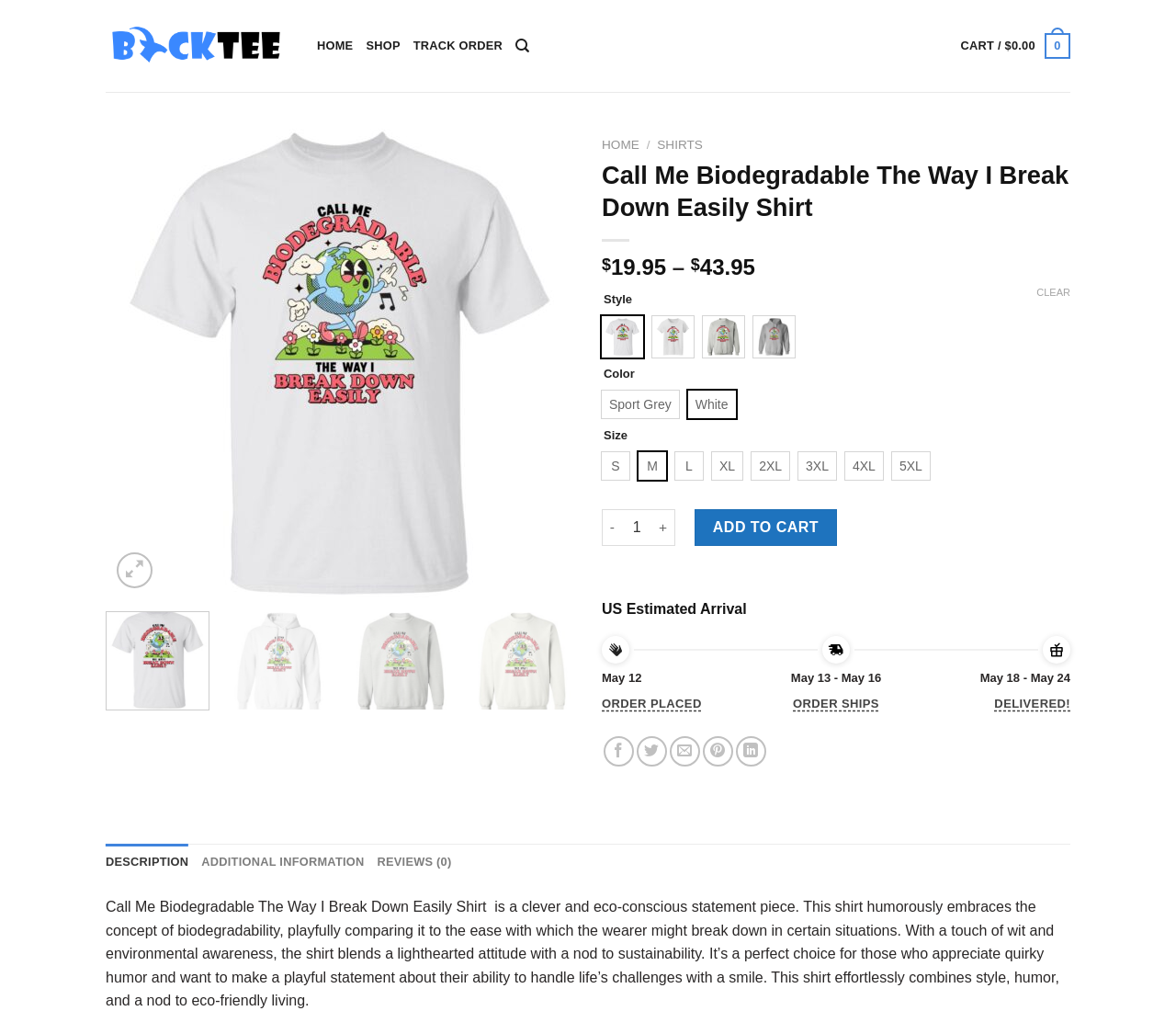Pinpoint the bounding box coordinates of the clickable area needed to execute the instruction: "Change the product quantity". The coordinates should be specified as four float numbers between 0 and 1, i.e., [left, top, right, bottom].

[0.529, 0.503, 0.554, 0.54]